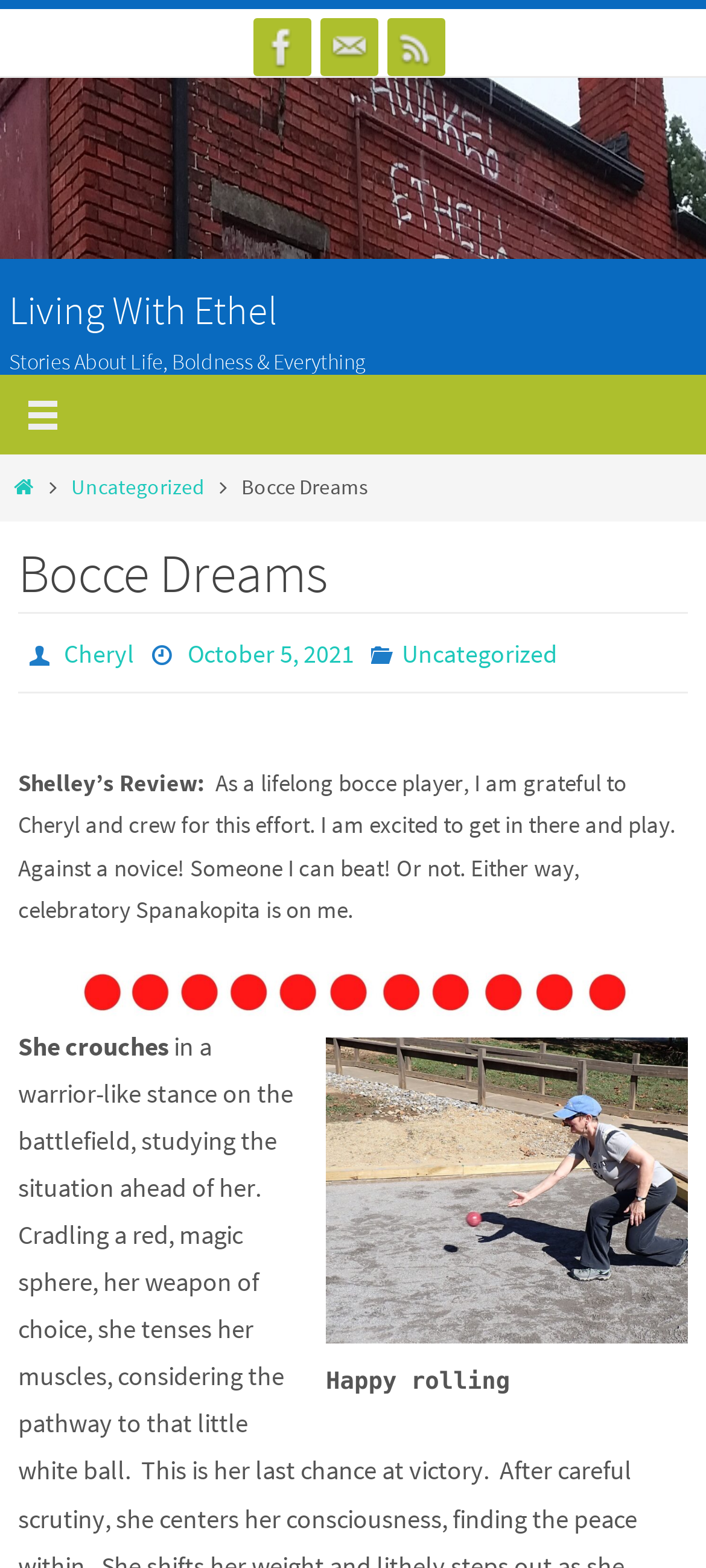Please find and report the bounding box coordinates of the element to click in order to perform the following action: "Read the author's name". The coordinates should be expressed as four float numbers between 0 and 1, in the format [left, top, right, bottom].

[0.09, 0.406, 0.19, 0.428]